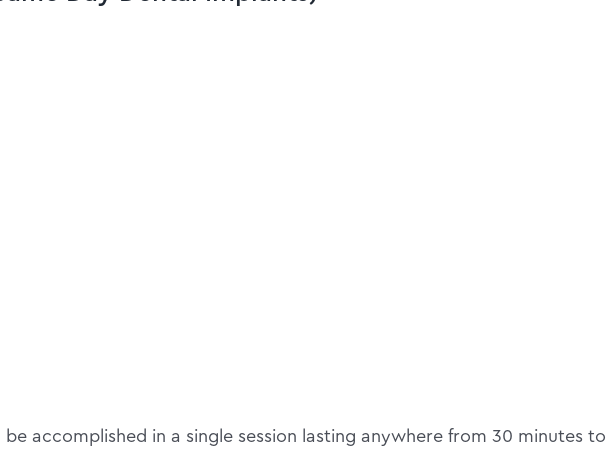How long does the same-day dental implant procedure take?
Please utilize the information in the image to give a detailed response to the question.

According to the brief text below the video, the same-day dental implant procedure can often be completed in a single session lasting between 30 minutes to several hours, depending on the number of implants needed.